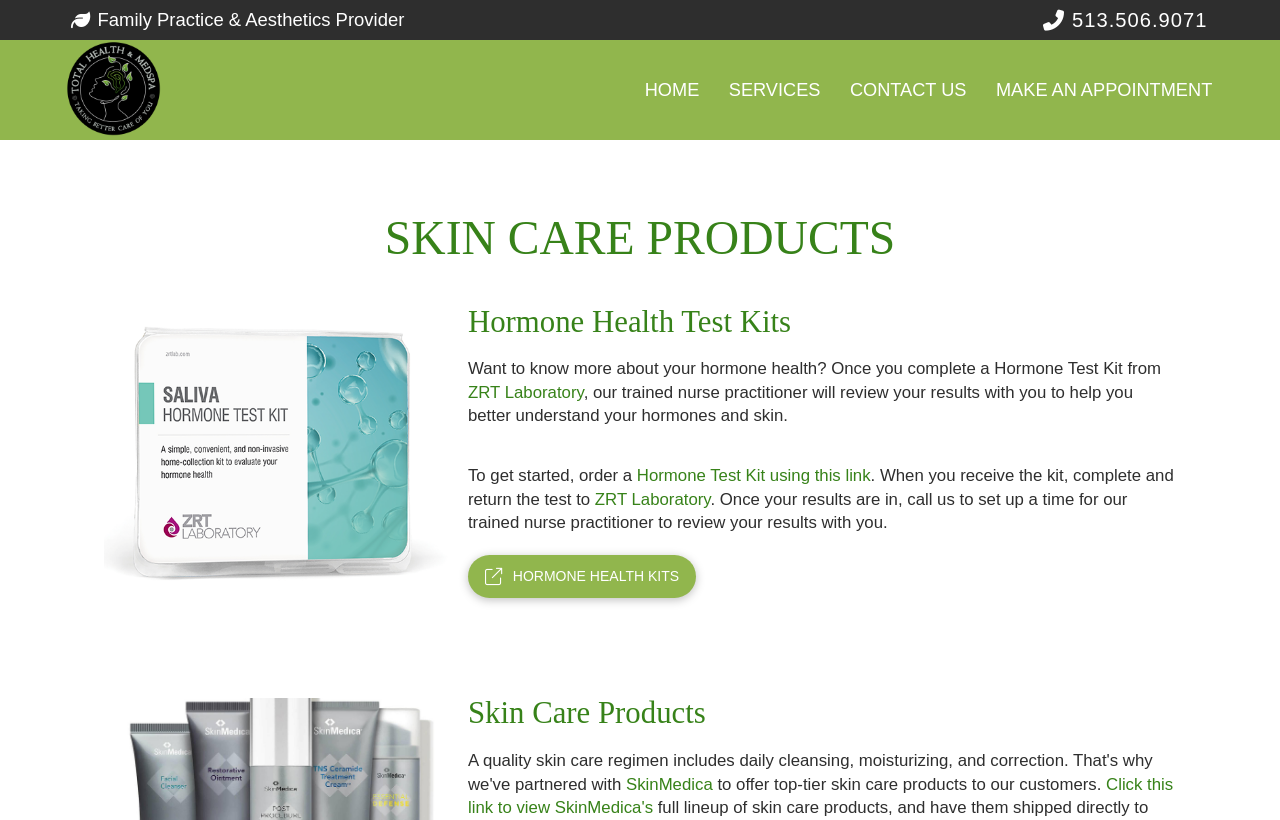Please identify the bounding box coordinates of the area I need to click to accomplish the following instruction: "Explore the 'Ministry of Legal Affairs Trinidad vacancies'".

None